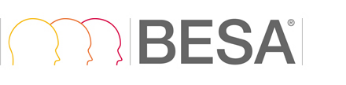Respond to the following question with a brief word or phrase:
What is the color of the bold text 'BESA'?

Grey